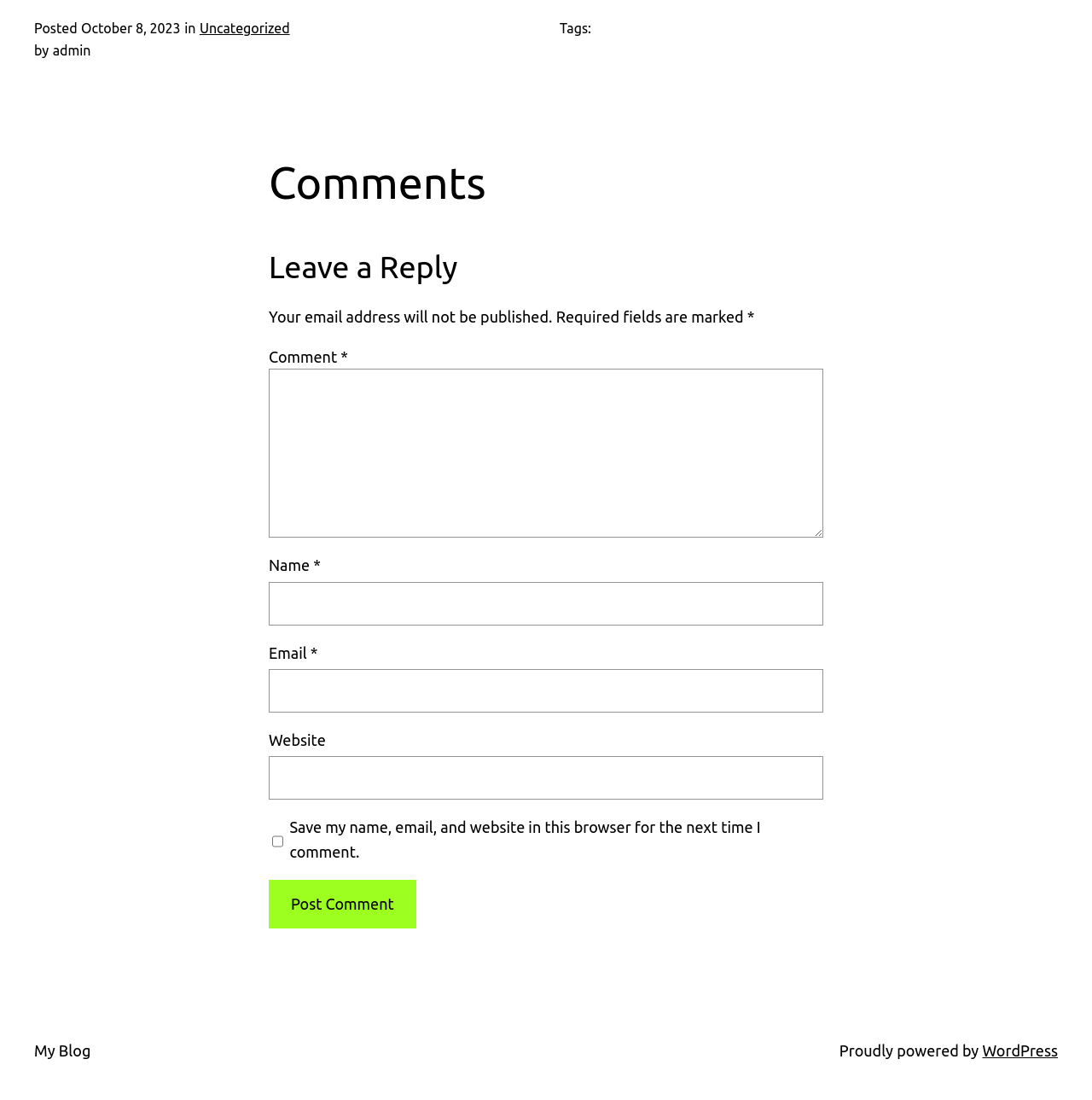Determine the bounding box coordinates in the format (top-left x, top-left y, bottom-right x, bottom-right y). Ensure all values are floating point numbers between 0 and 1. Identify the bounding box of the UI element described by: parent_node: Email * aria-describedby="email-notes" name="email"

[0.246, 0.608, 0.754, 0.648]